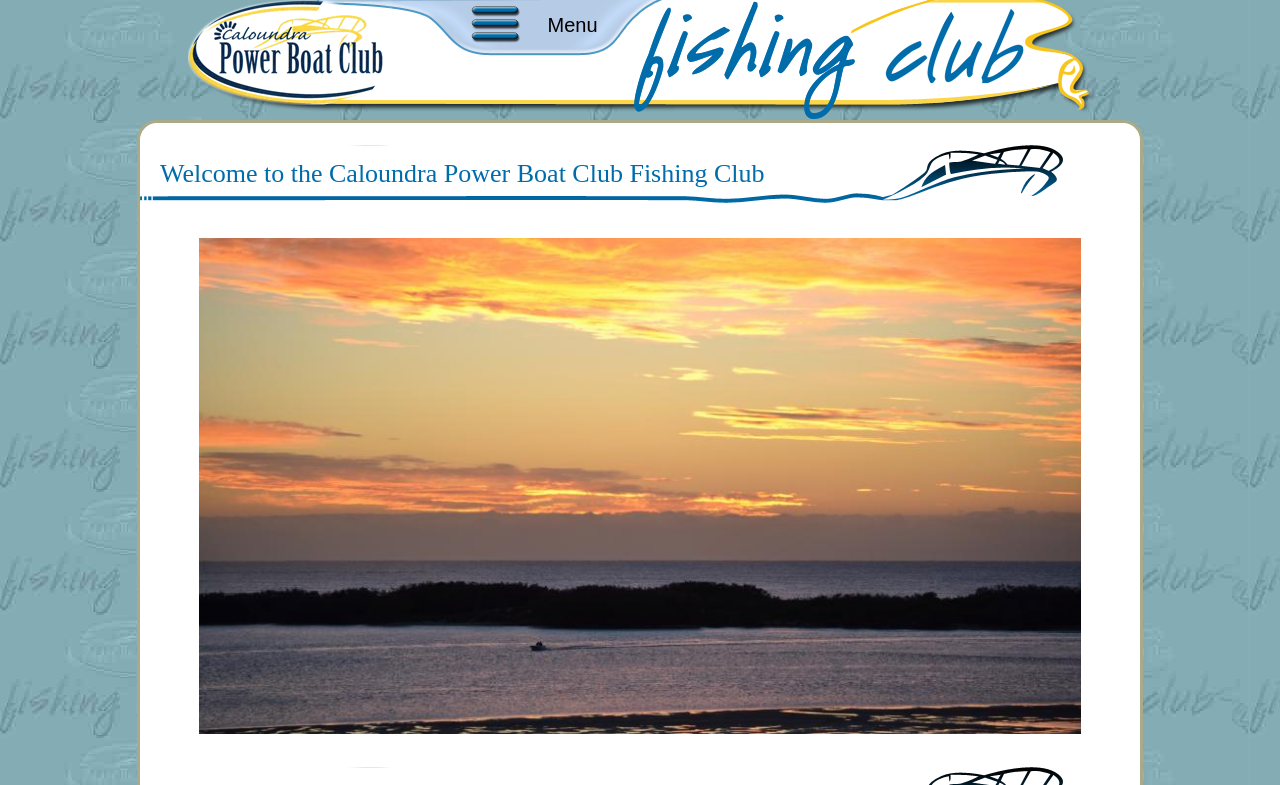Please determine the primary heading and provide its text.

Welcome to the Caloundra Power Boat Club Fishing Club